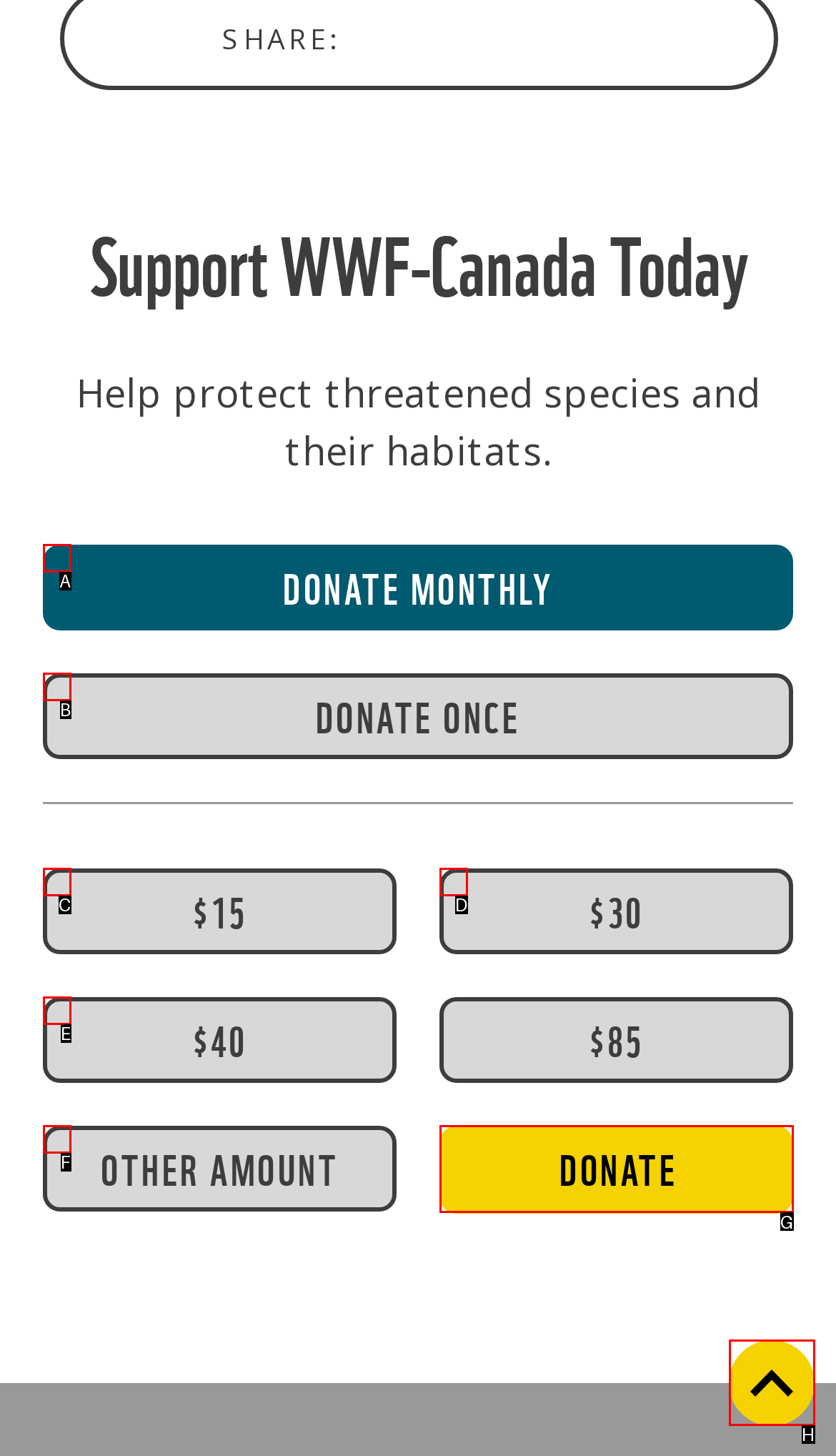Tell me which UI element to click to fulfill the given task: Click the 'DONATE' button. Respond with the letter of the correct option directly.

G